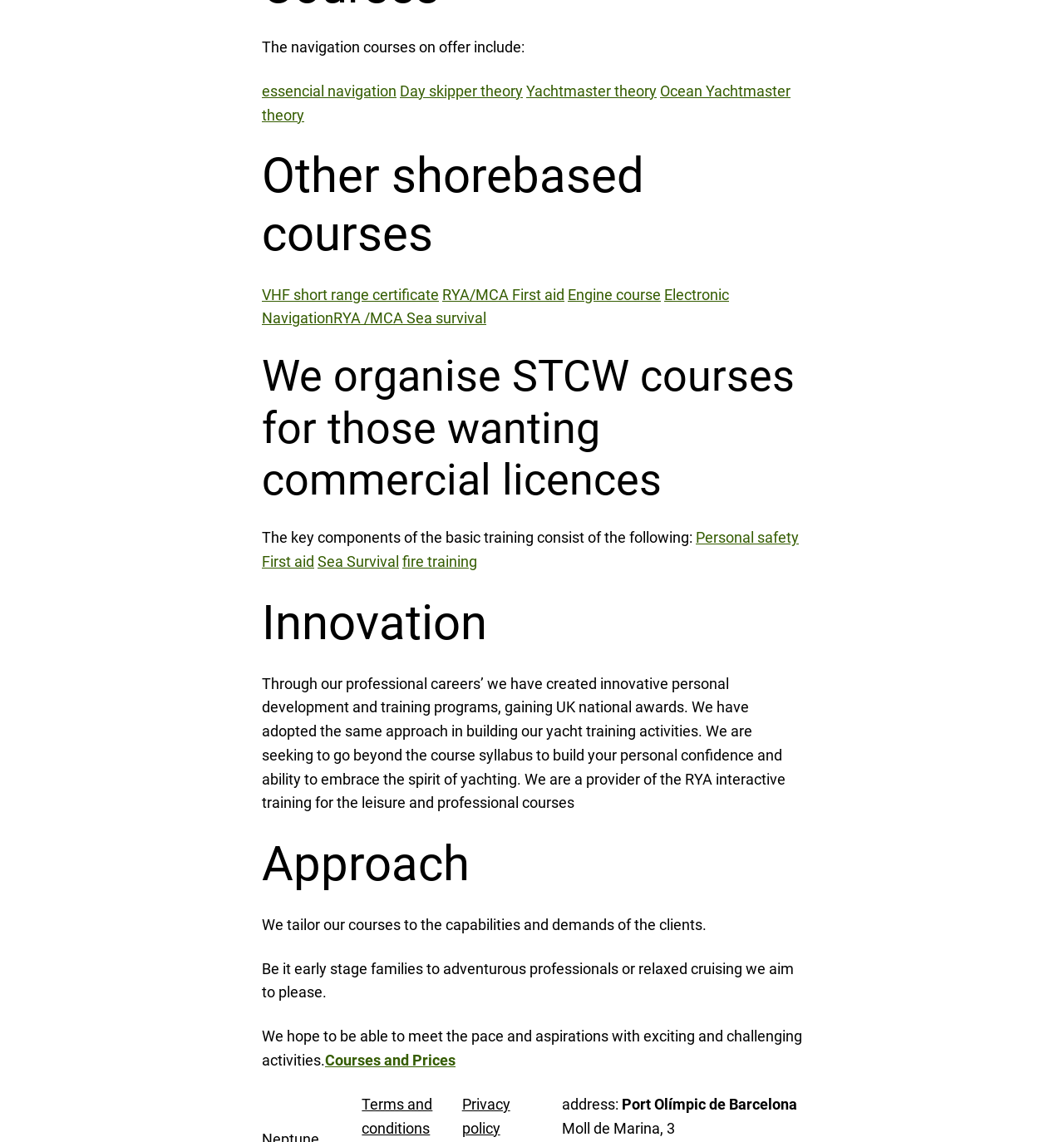Please reply with a single word or brief phrase to the question: 
What approach does the yacht training provider take?

Tailored to clients' capabilities